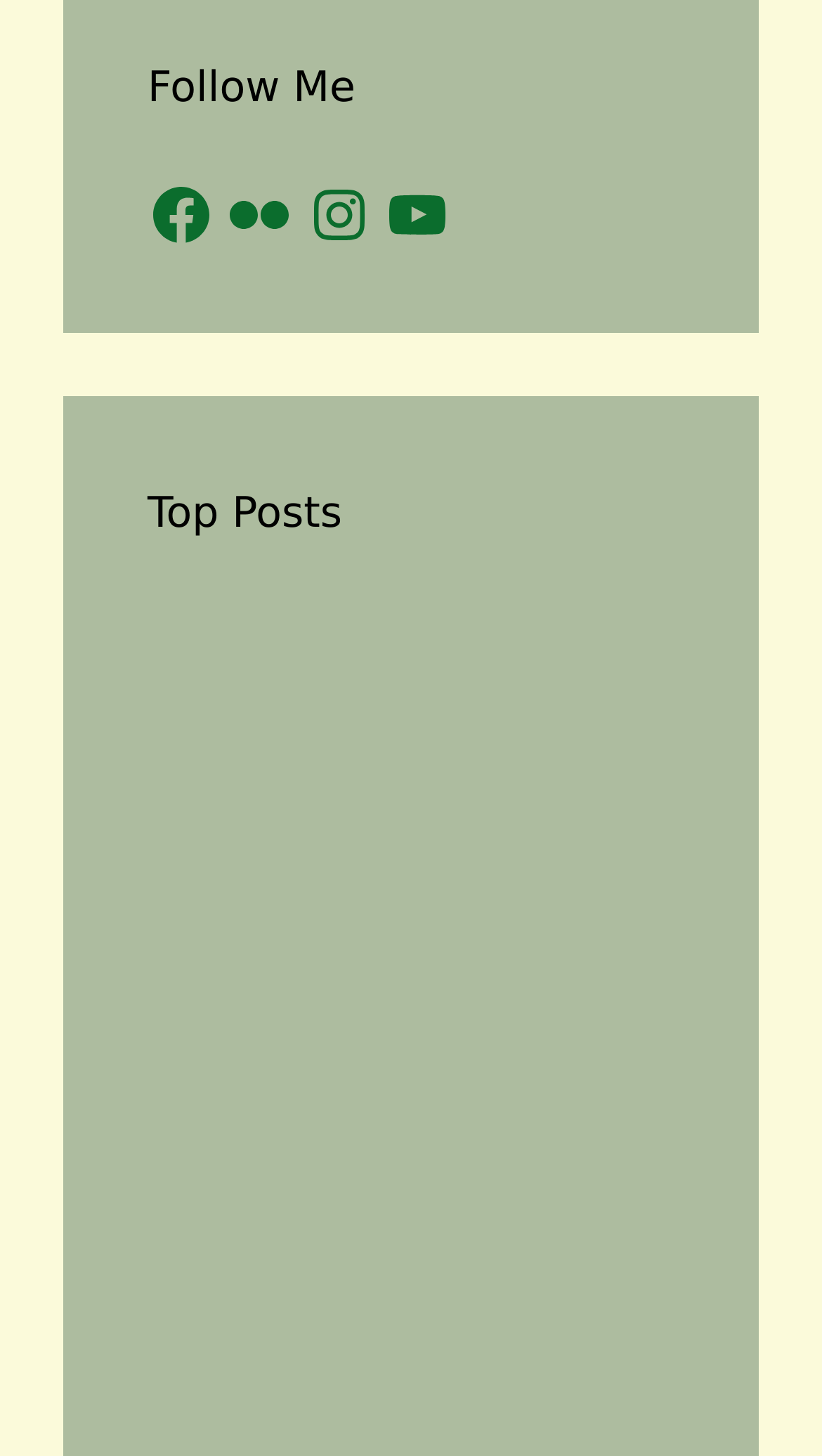Based on the description "Facebook", find the bounding box of the specified UI element.

[0.179, 0.124, 0.262, 0.17]